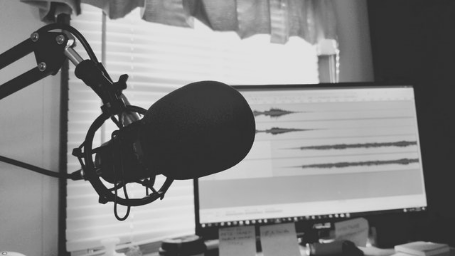What is displayed on the computer monitor?
By examining the image, provide a one-word or phrase answer.

Audio waveforms